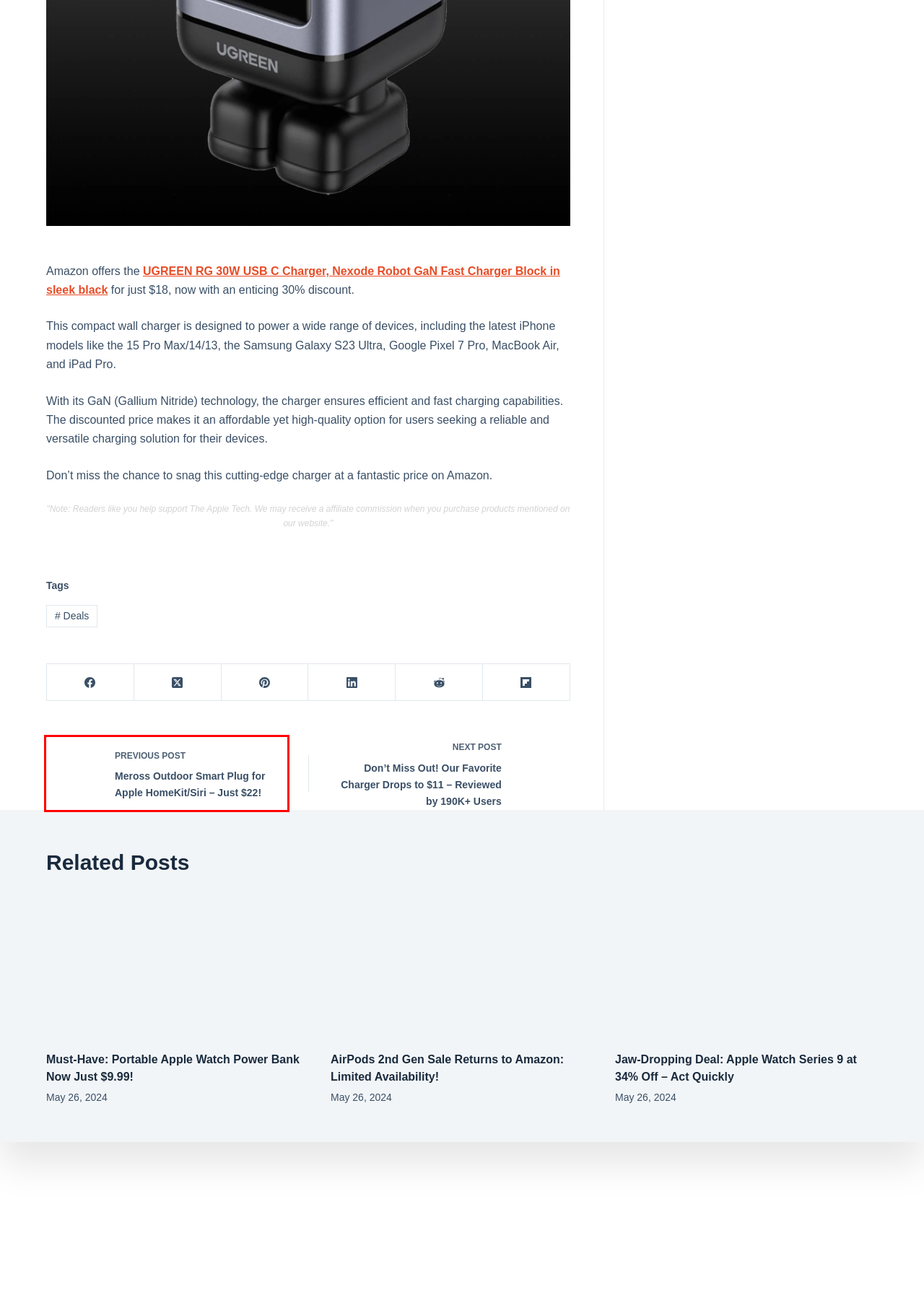You see a screenshot of a webpage with a red bounding box surrounding an element. Pick the webpage description that most accurately represents the new webpage after interacting with the element in the red bounding box. The options are:
A. Best in Class Tablet/Cellphone Stand Now Available for Almost 50% Off! - TheAppleTech
B. Deals - TheAppleTech
C. Jaw-Dropping Deal: Apple Watch Series 9 at 34% Off – Act Quickly - TheAppleTech
D. AirPods 2nd Gen Sale Returns to Amazon: Limited Availability! - TheAppleTech
E. Must-Have: Portable Apple Watch Power Bank Now Just $9.99! - TheAppleTech
F. TheAppleTech - Best Deals On Apple Accessories
G. Don’t Miss Out! Our Favorite Charger Drops to $11 – Reviewed by 190K+ Users - TheAppleTech
H. Meross Outdoor Smart Plug for Apple HomeKit/Siri – Just $22! - TheAppleTech

H